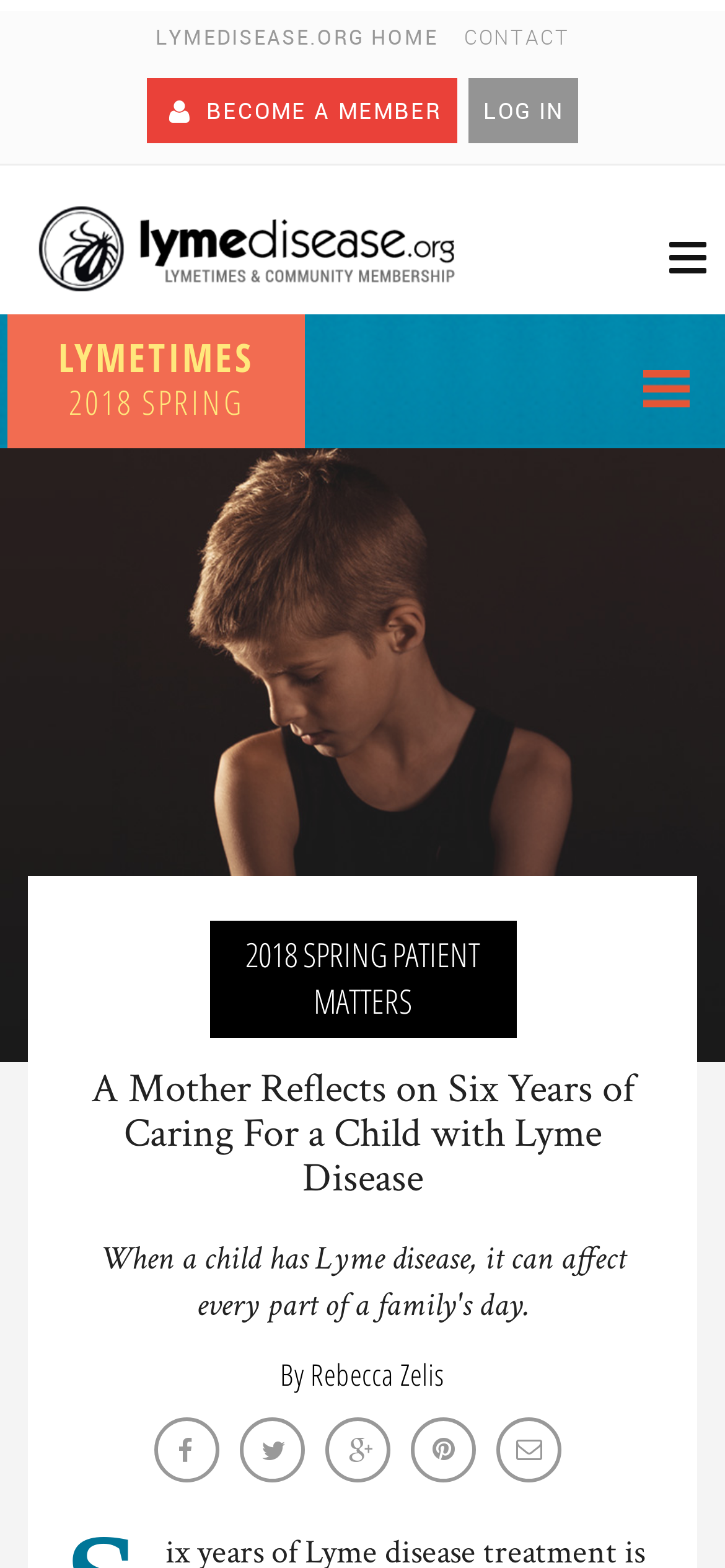How many navigation links are at the top of the webpage?
Answer with a single word or short phrase according to what you see in the image.

4